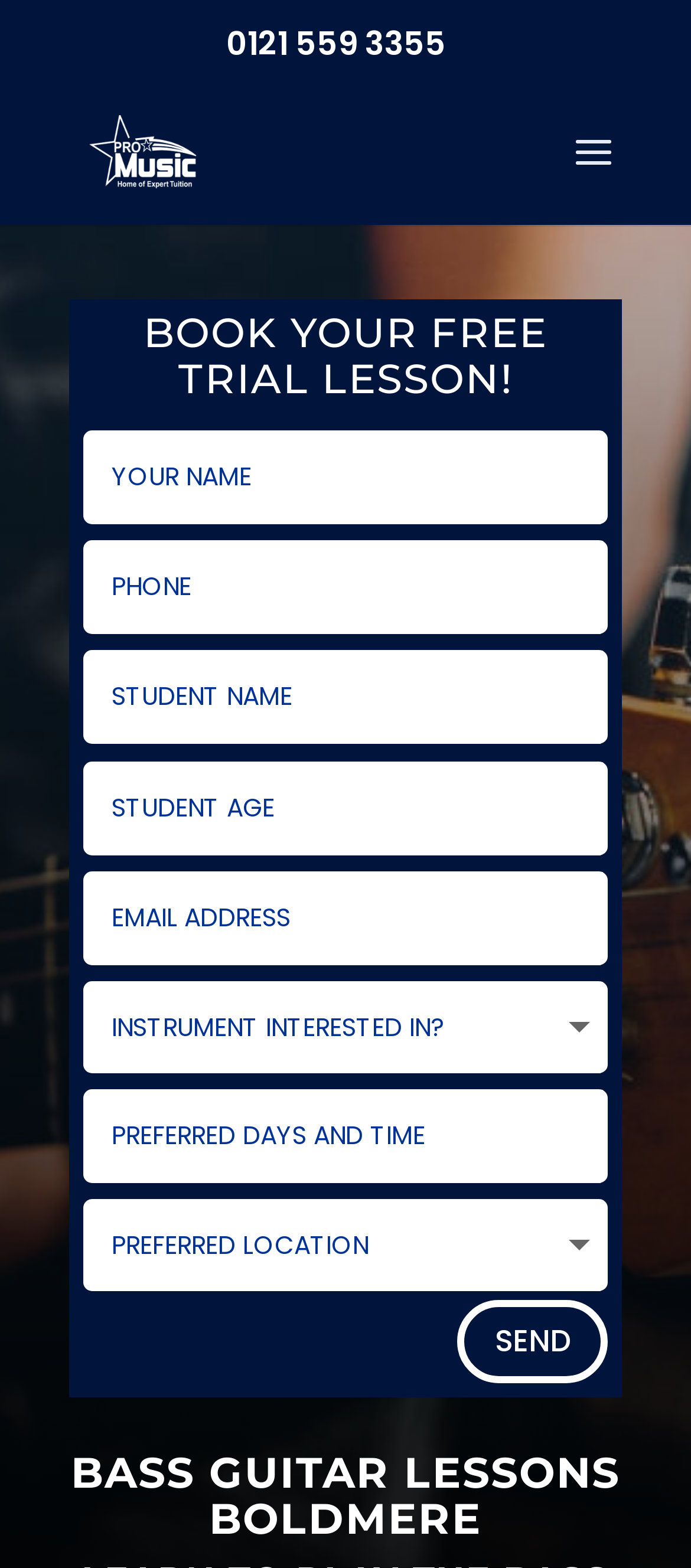Determine the bounding box coordinates of the UI element described below. Use the format (top-left x, top-left y, bottom-right x, bottom-right y) with floating point numbers between 0 and 1: BASS GUITAR LESSONS BOLDMERE

[0.1, 0.916, 0.9, 0.987]